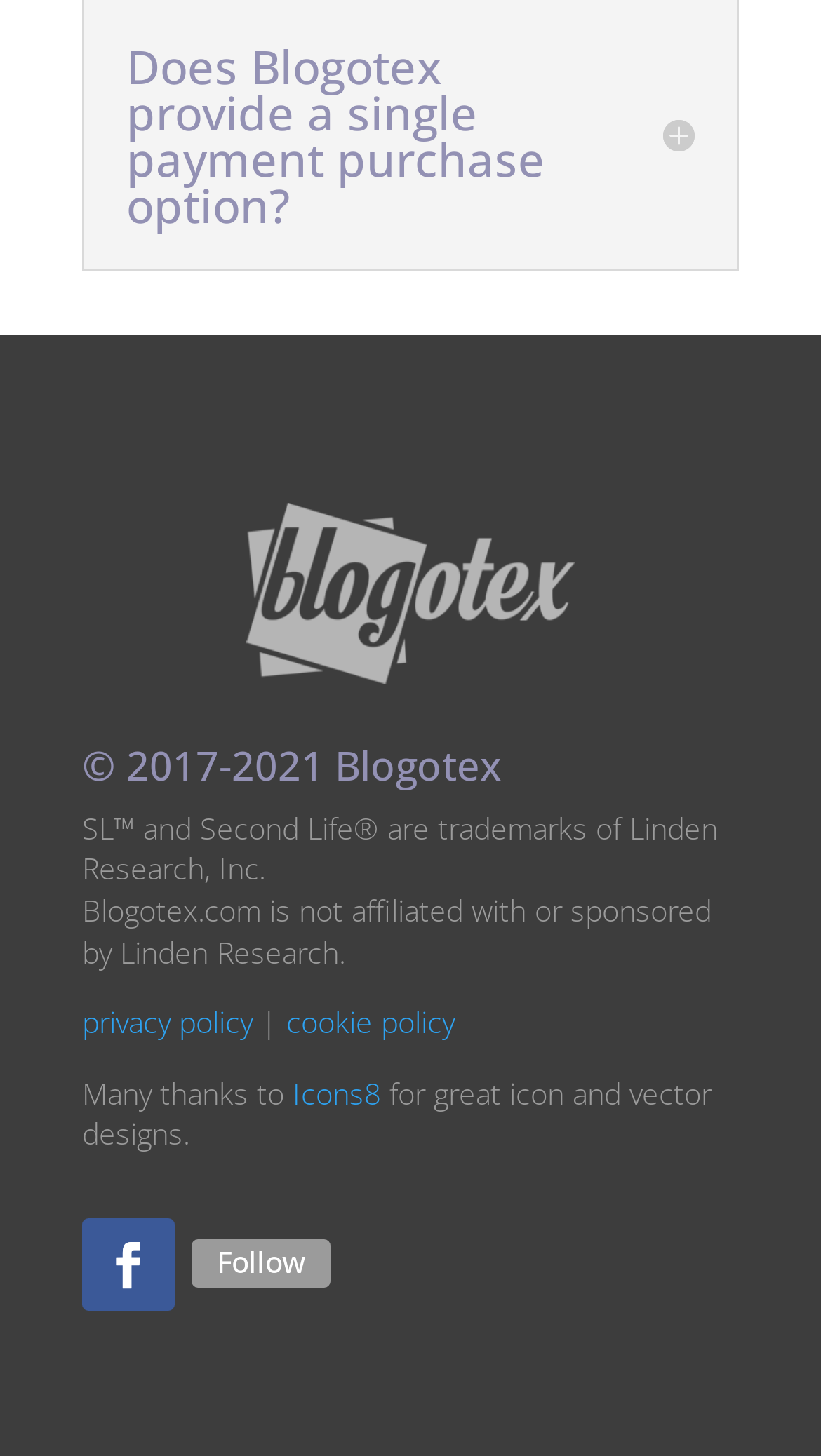Answer with a single word or phrase: 
What is the trademark of Linden Research, Inc.?

SL and Second Life